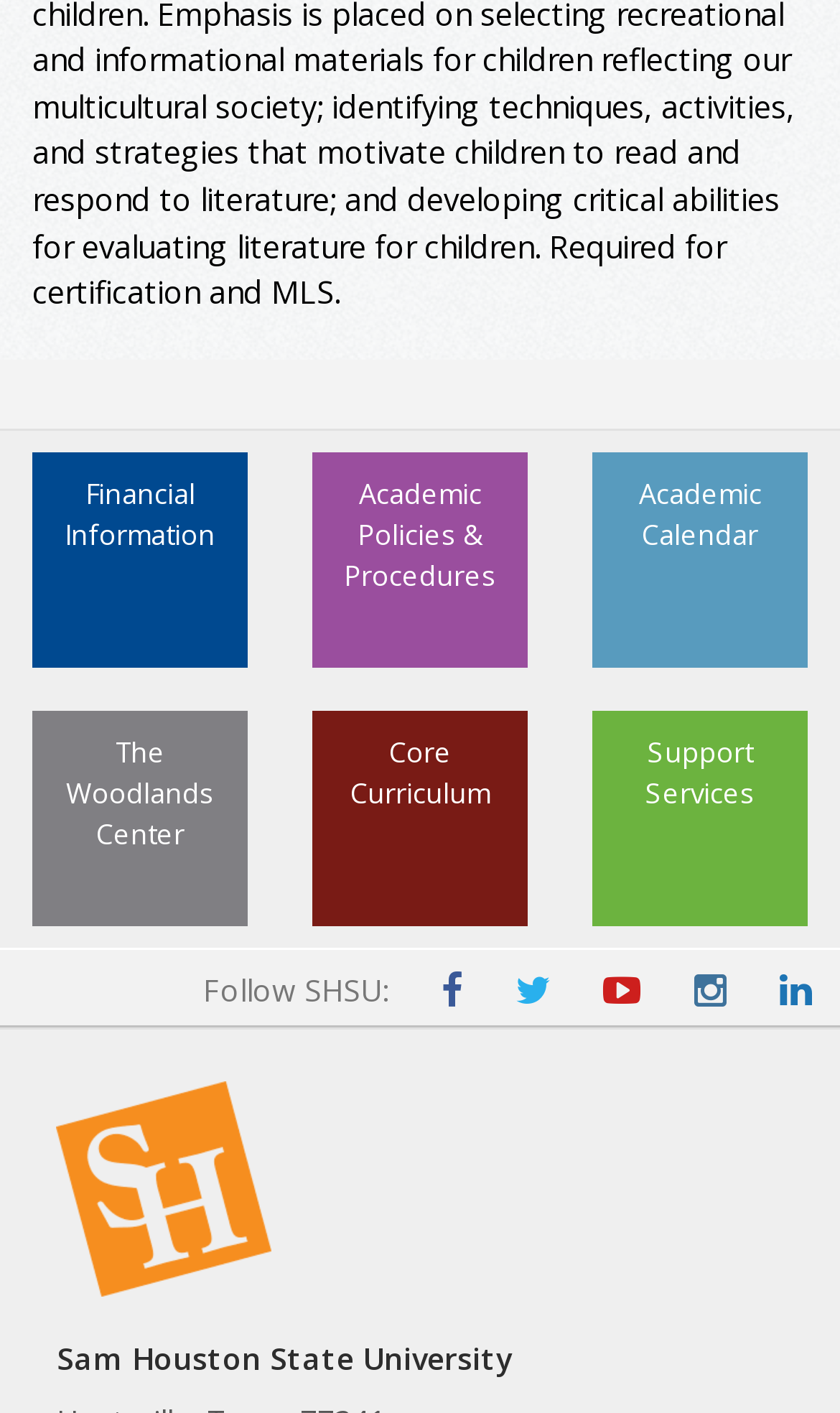Locate the bounding box coordinates of the area you need to click to fulfill this instruction: 'View academic calendar'. The coordinates must be in the form of four float numbers ranging from 0 to 1: [left, top, right, bottom].

[0.705, 0.32, 0.962, 0.472]